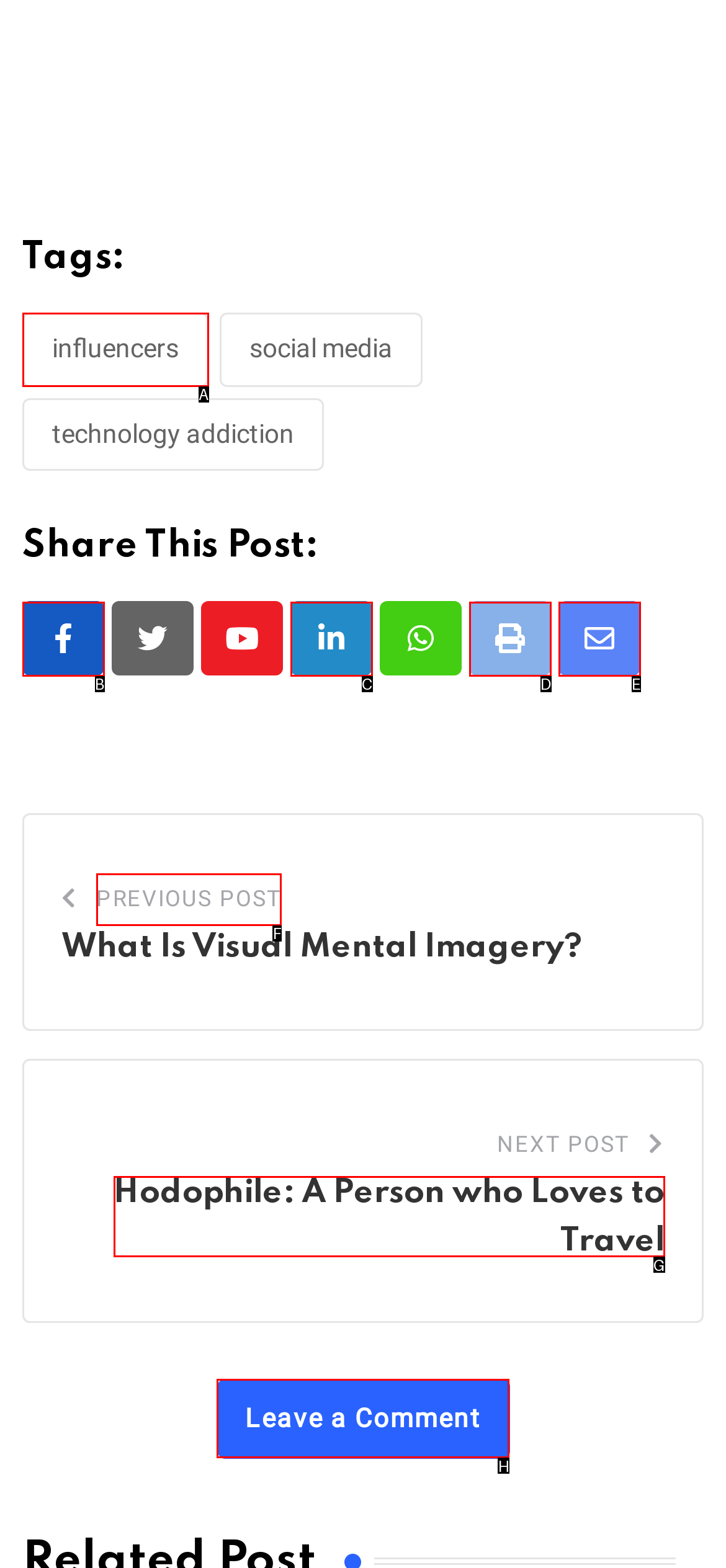Identify the letter of the UI element that fits the description: LinkedIn
Respond with the letter of the option directly.

C